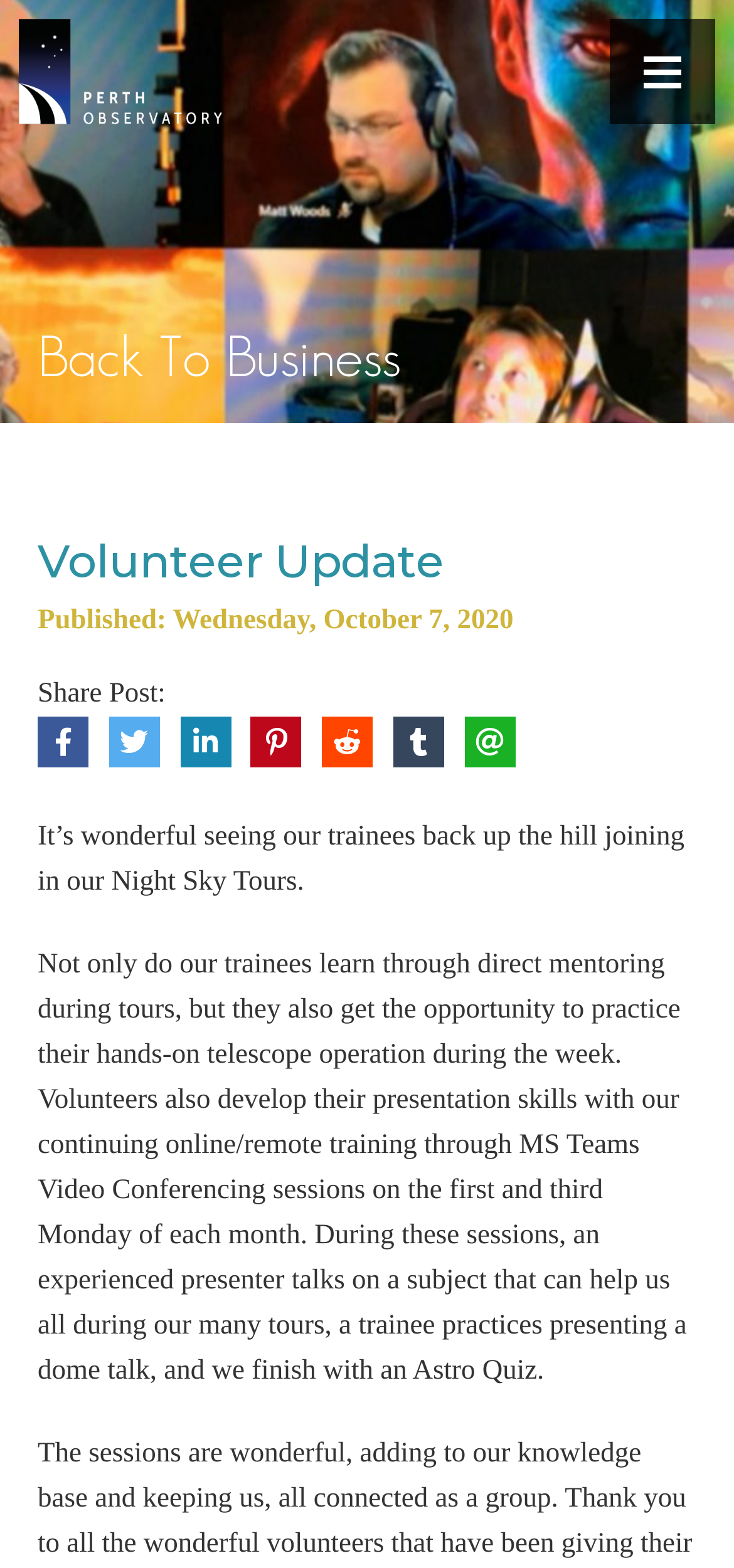Determine the bounding box for the UI element as described: "parent_node: Share Post:". The coordinates should be represented as four float numbers between 0 and 1, formatted as [left, top, right, bottom].

[0.245, 0.457, 0.314, 0.489]